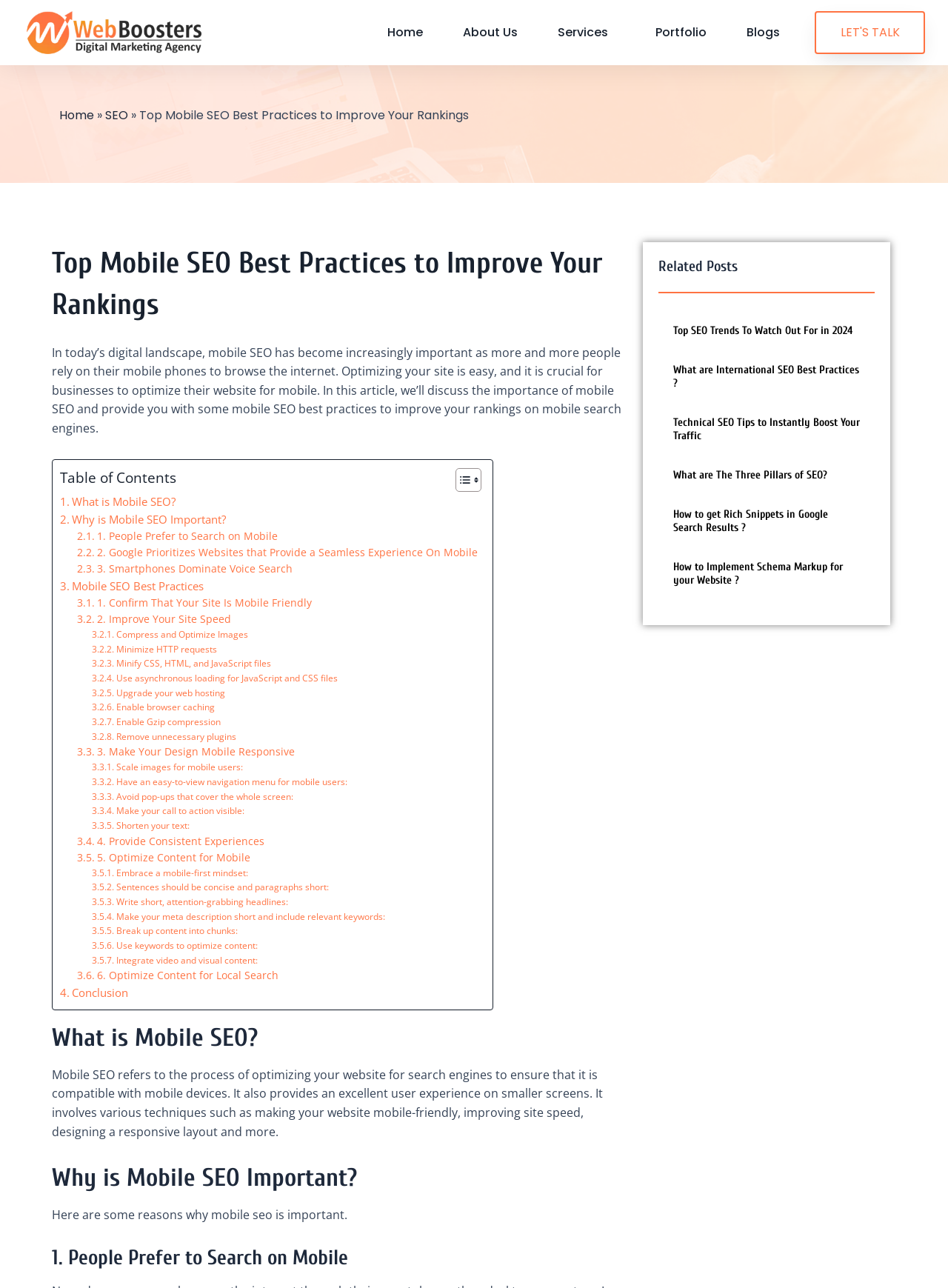Extract the main heading from the webpage content.

Top Mobile SEO Best Practices to Improve Your Rankings